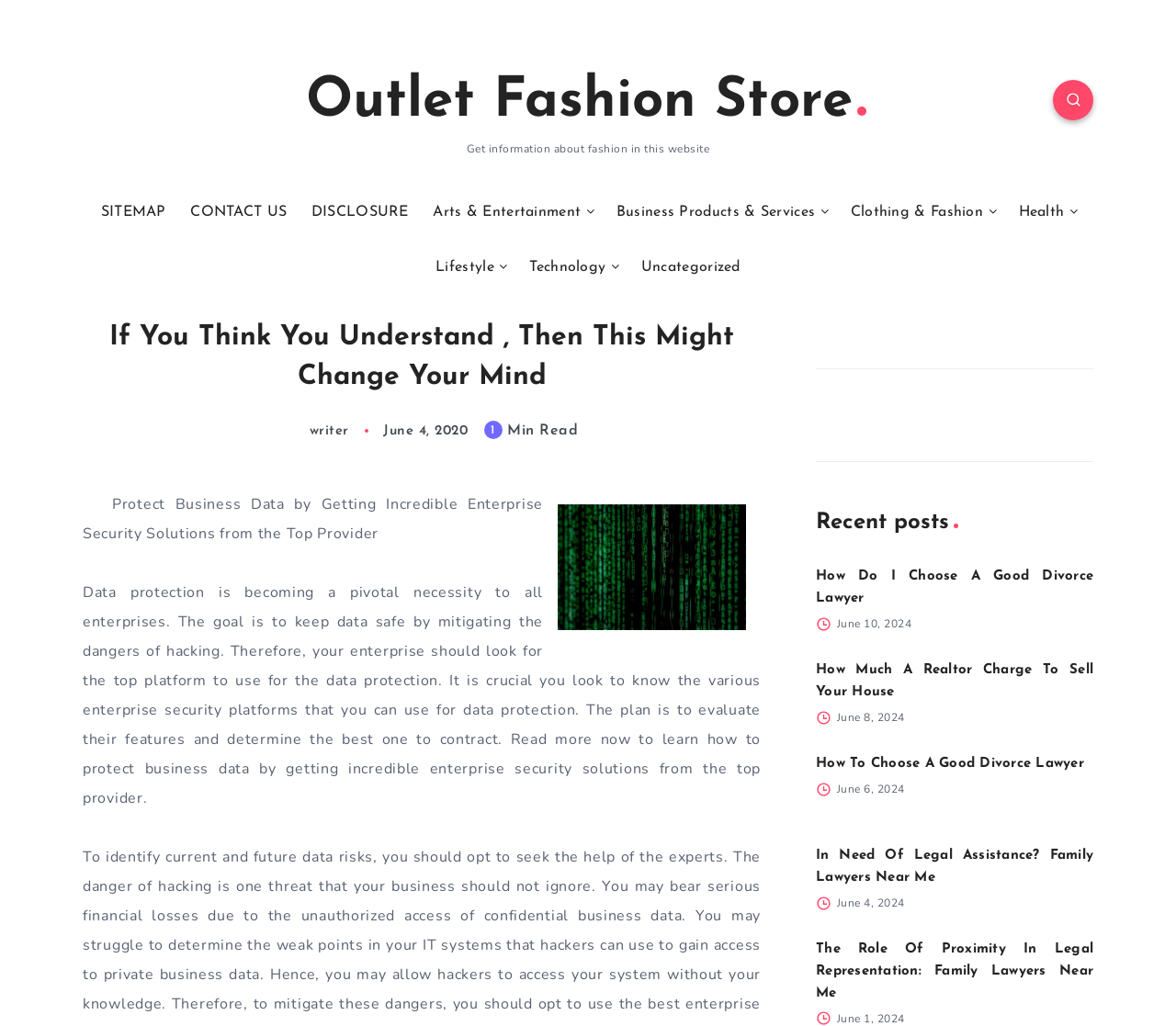Locate the bounding box coordinates of the area where you should click to accomplish the instruction: "View the 'News' section".

None